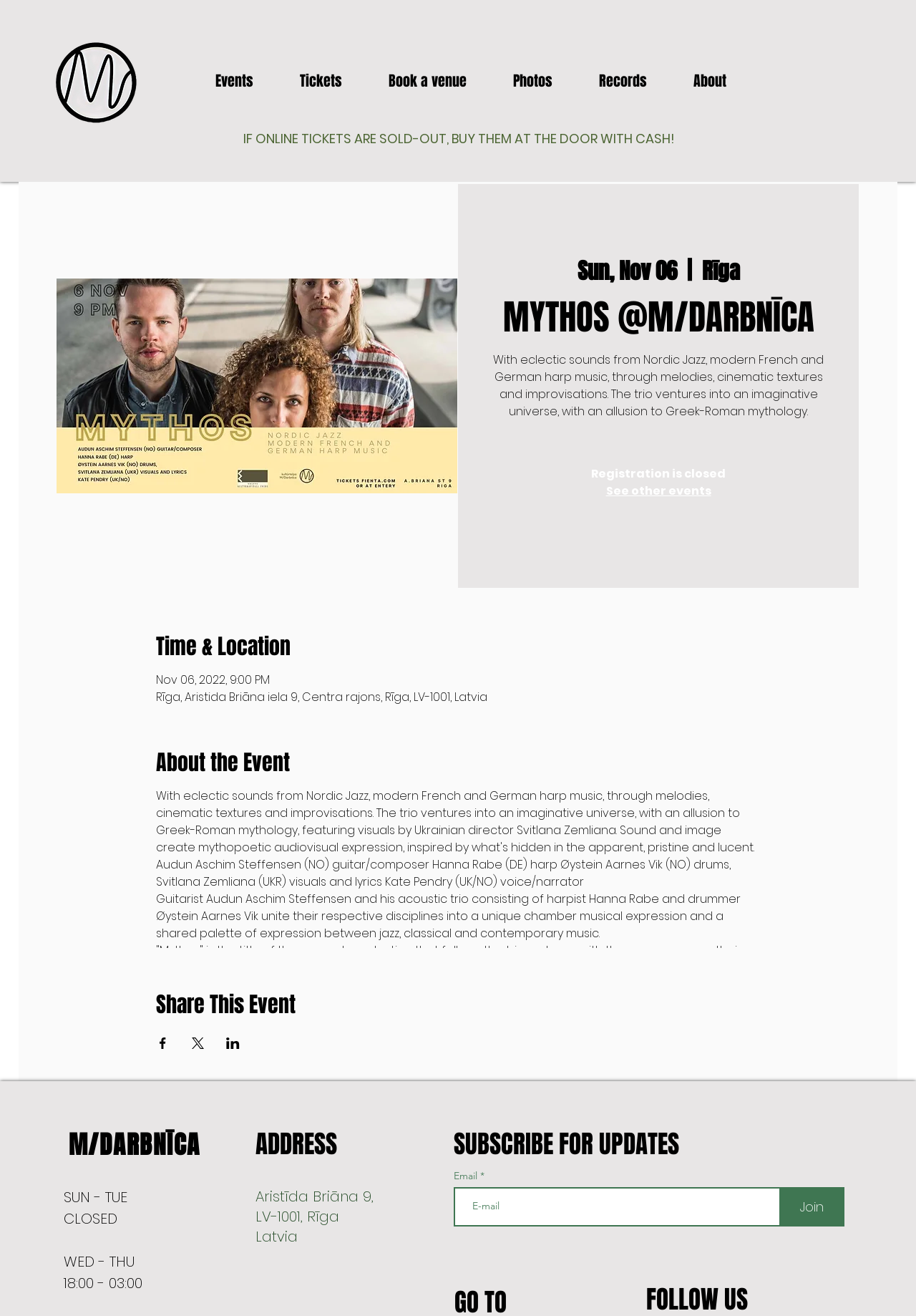Highlight the bounding box of the UI element that corresponds to this description: "https://youtu.be/B_6UTi3EdM0".

[0.542, 0.886, 0.719, 0.898]